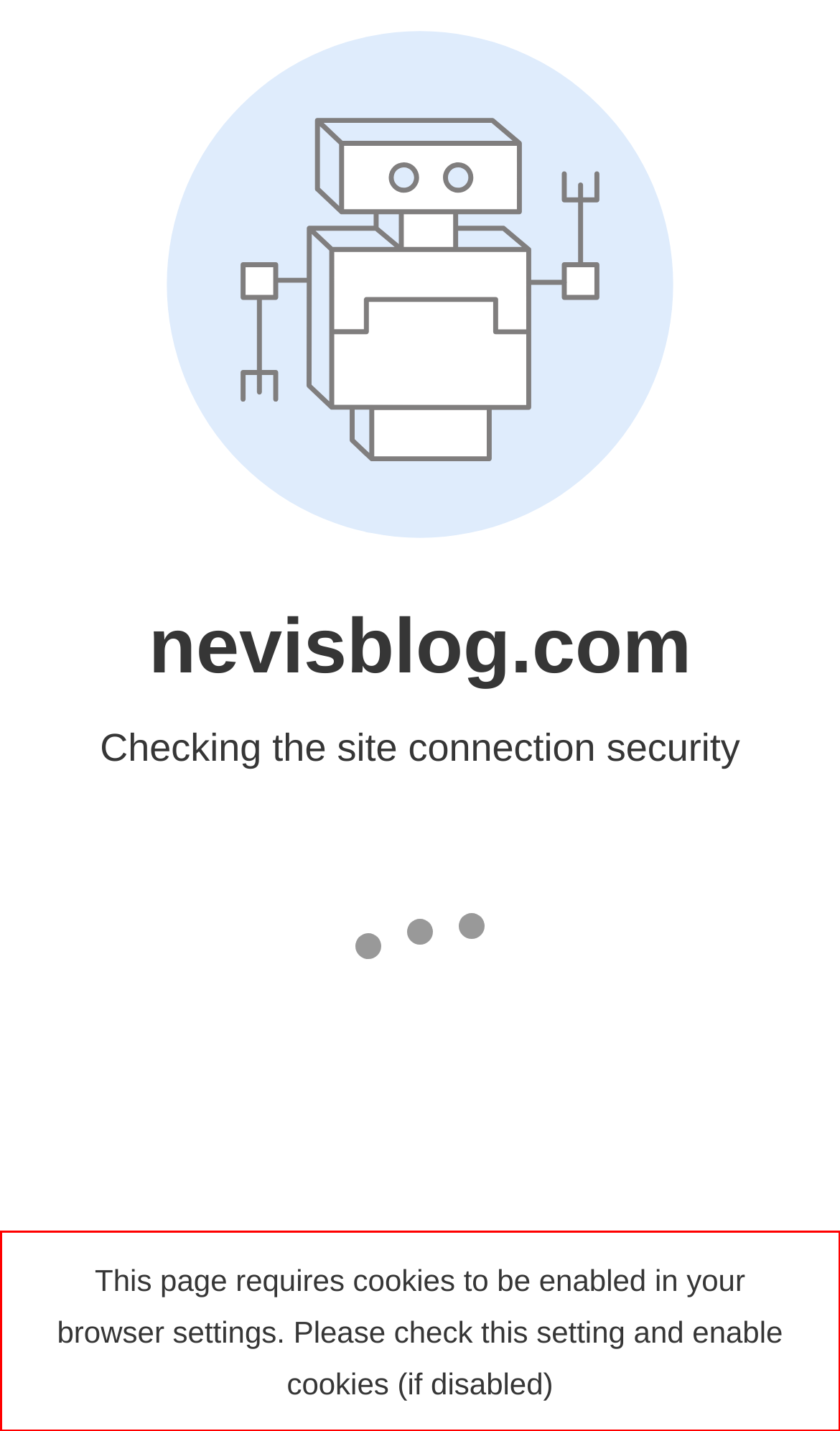Perform OCR on the text inside the red-bordered box in the provided screenshot and output the content.

This page requires cookies to be enabled in your browser settings. Please check this setting and enable cookies (if disabled)